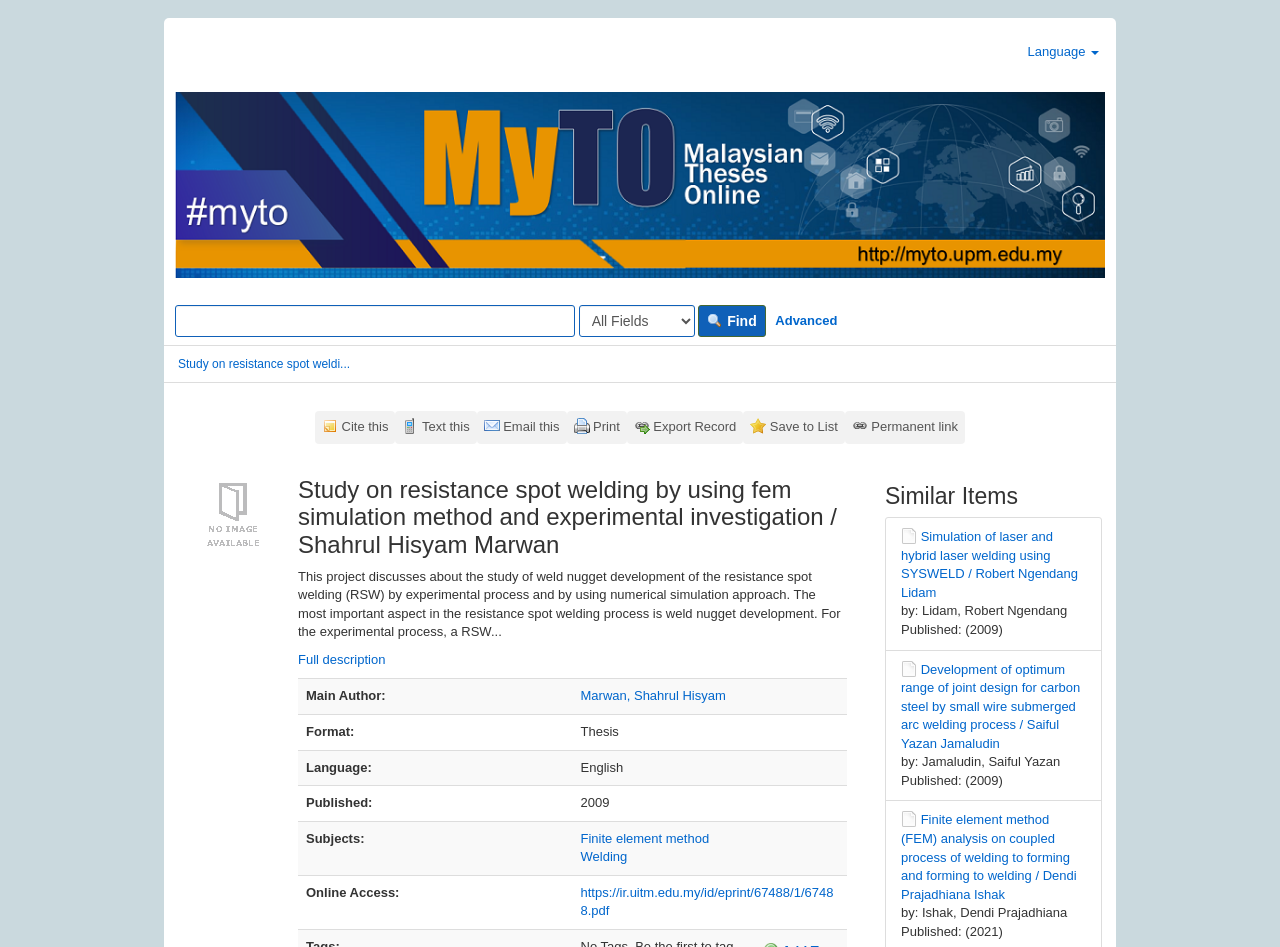What is the main author of the study?
Answer the question with a thorough and detailed explanation.

The main author of the study can be found in the section below the title, where it says 'Main Author: Marwan, Shahrul Hisyam'.